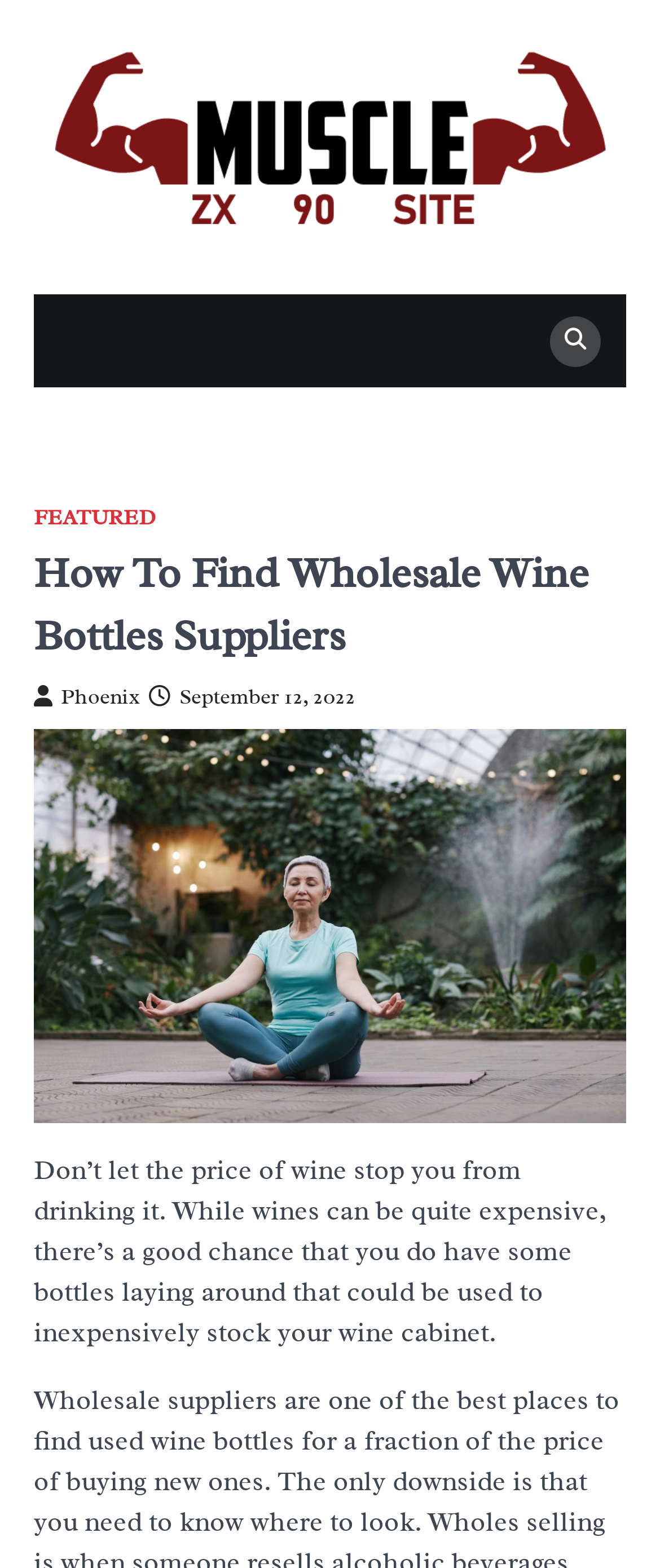Locate the bounding box coordinates for the element described below: "Phoenix". The coordinates must be four float values between 0 and 1, formatted as [left, top, right, bottom].

[0.051, 0.436, 0.213, 0.454]